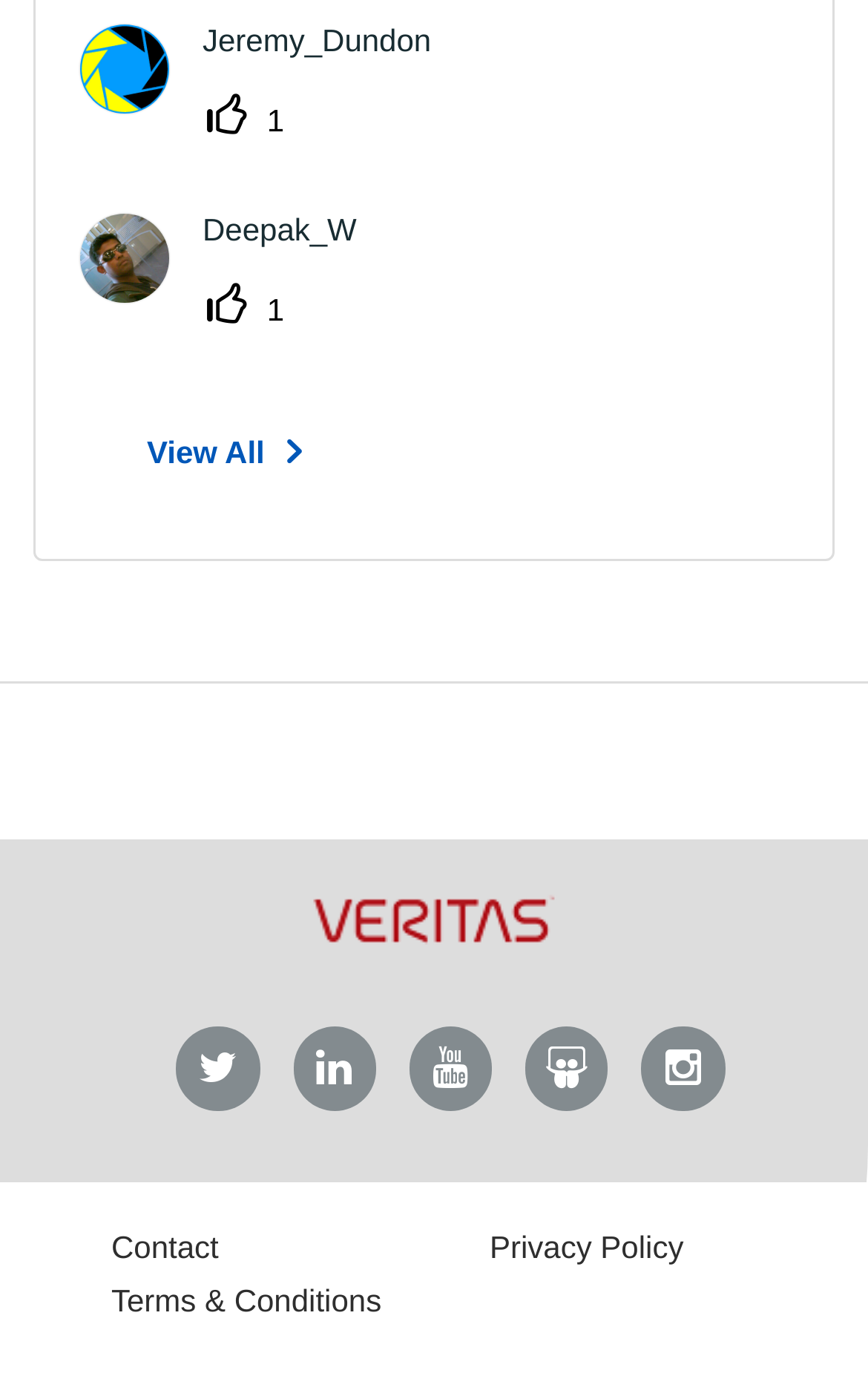Identify the bounding box for the element characterized by the following description: "Privacy Policy".

[0.564, 0.878, 0.788, 0.903]